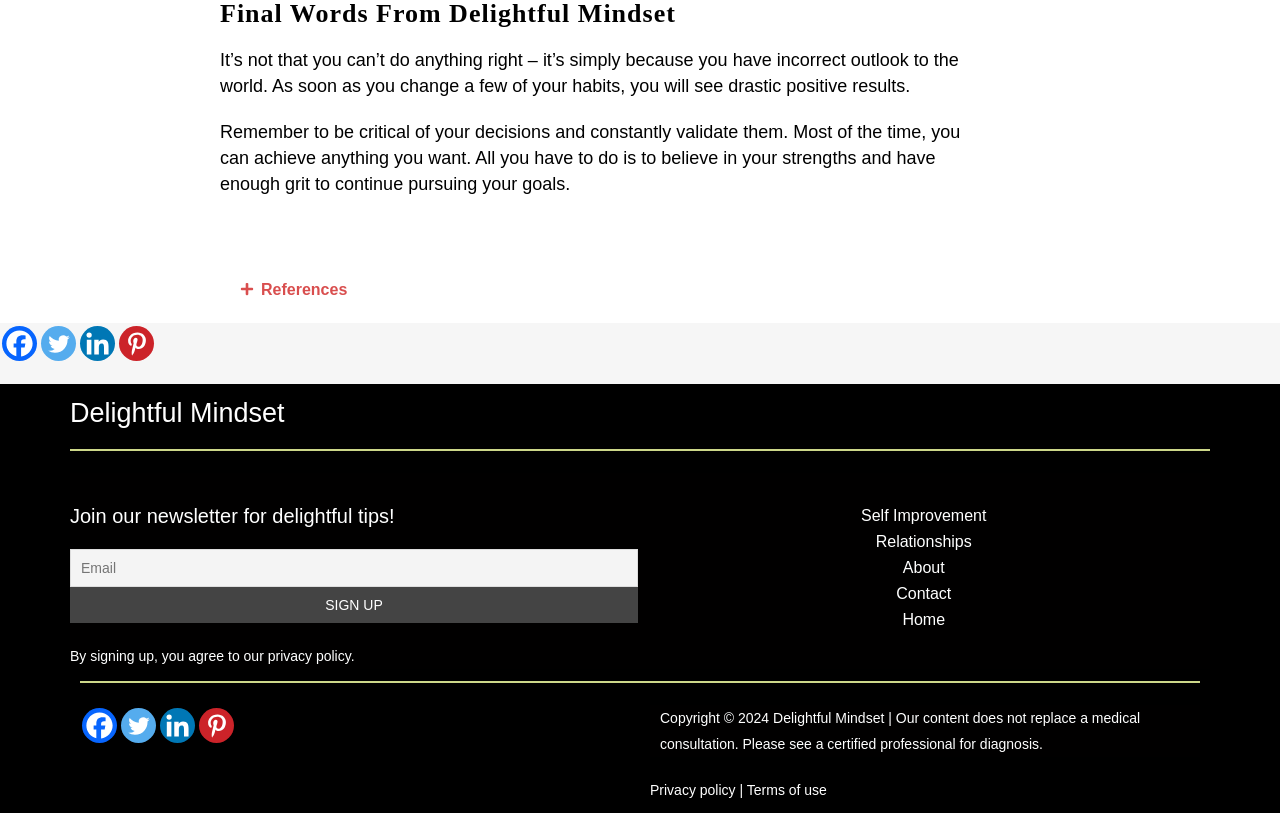Locate the bounding box coordinates of the element I should click to achieve the following instruction: "Read the 'Privacy policy'".

[0.508, 0.962, 0.575, 0.982]